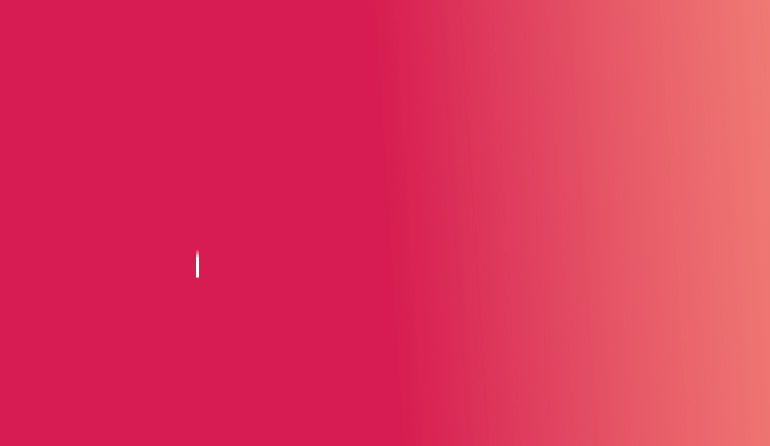Use a single word or phrase to answer the question: 
What is the purpose of the empty space in the image?

For text or graphics